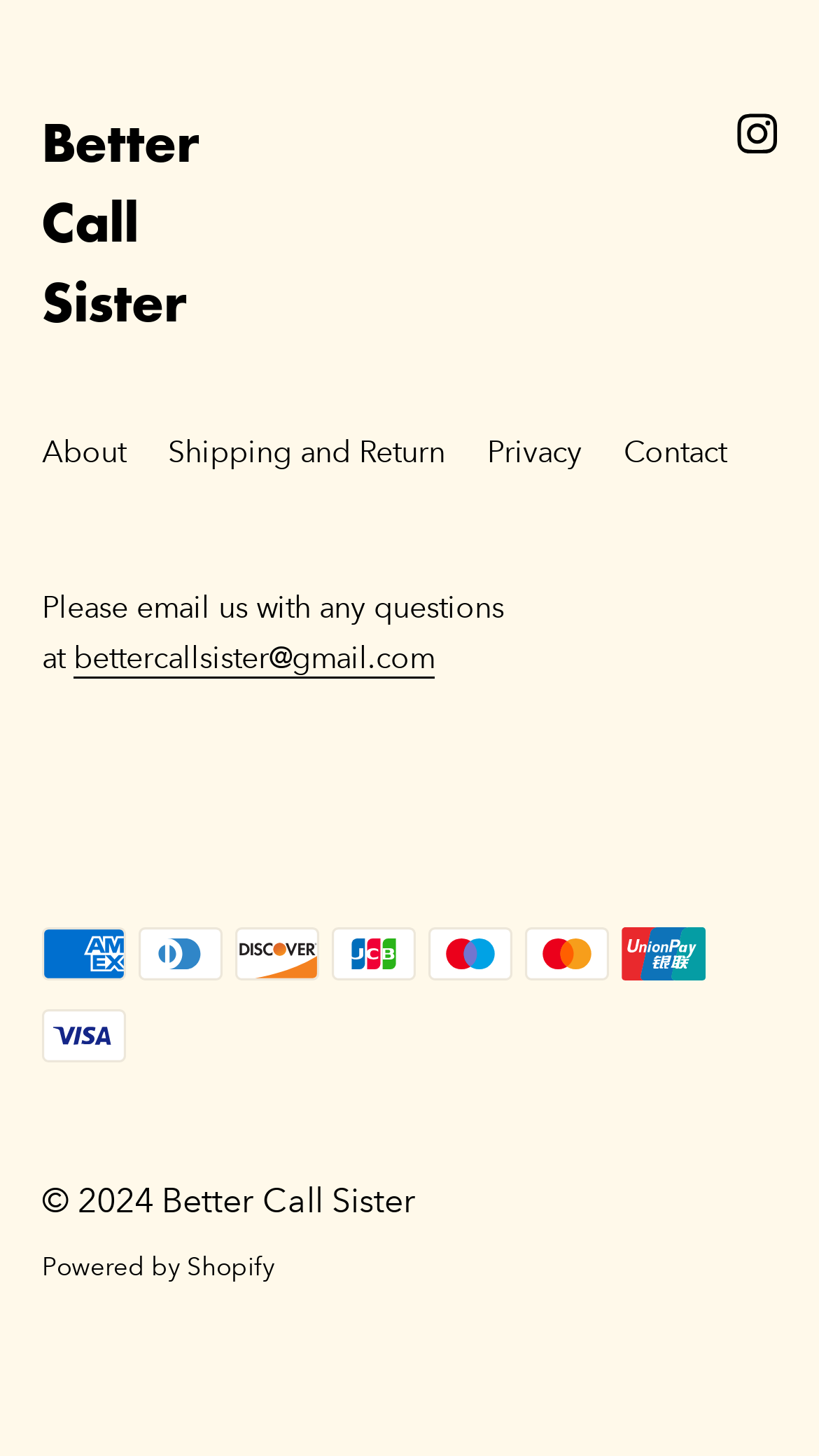Identify the bounding box coordinates of the clickable section necessary to follow the following instruction: "View payment methods". The coordinates should be presented as four float numbers from 0 to 1, i.e., [left, top, right, bottom].

[0.049, 0.638, 0.223, 0.739]